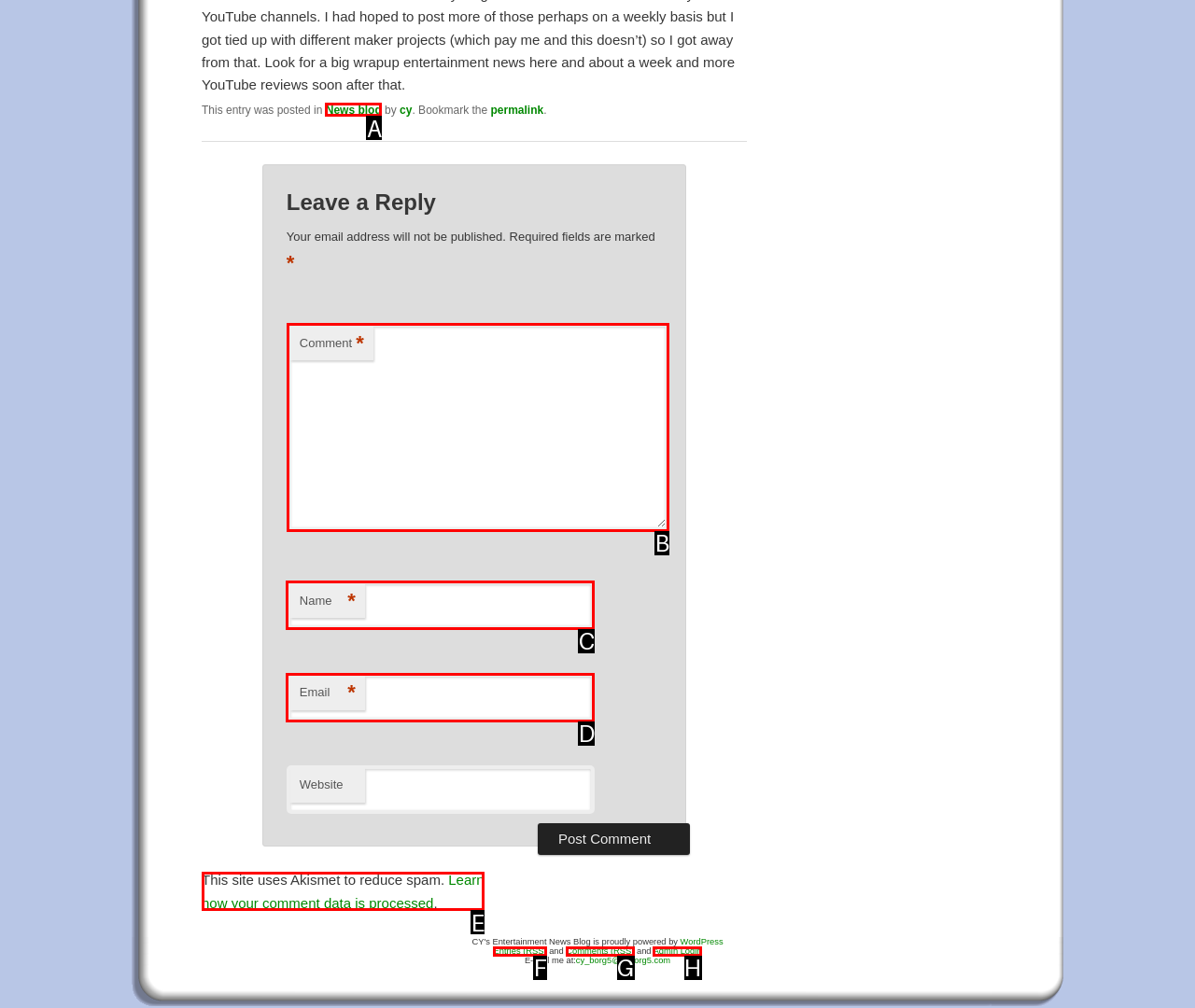Identify the letter of the UI element you need to select to accomplish the task: Leave a comment.
Respond with the option's letter from the given choices directly.

B